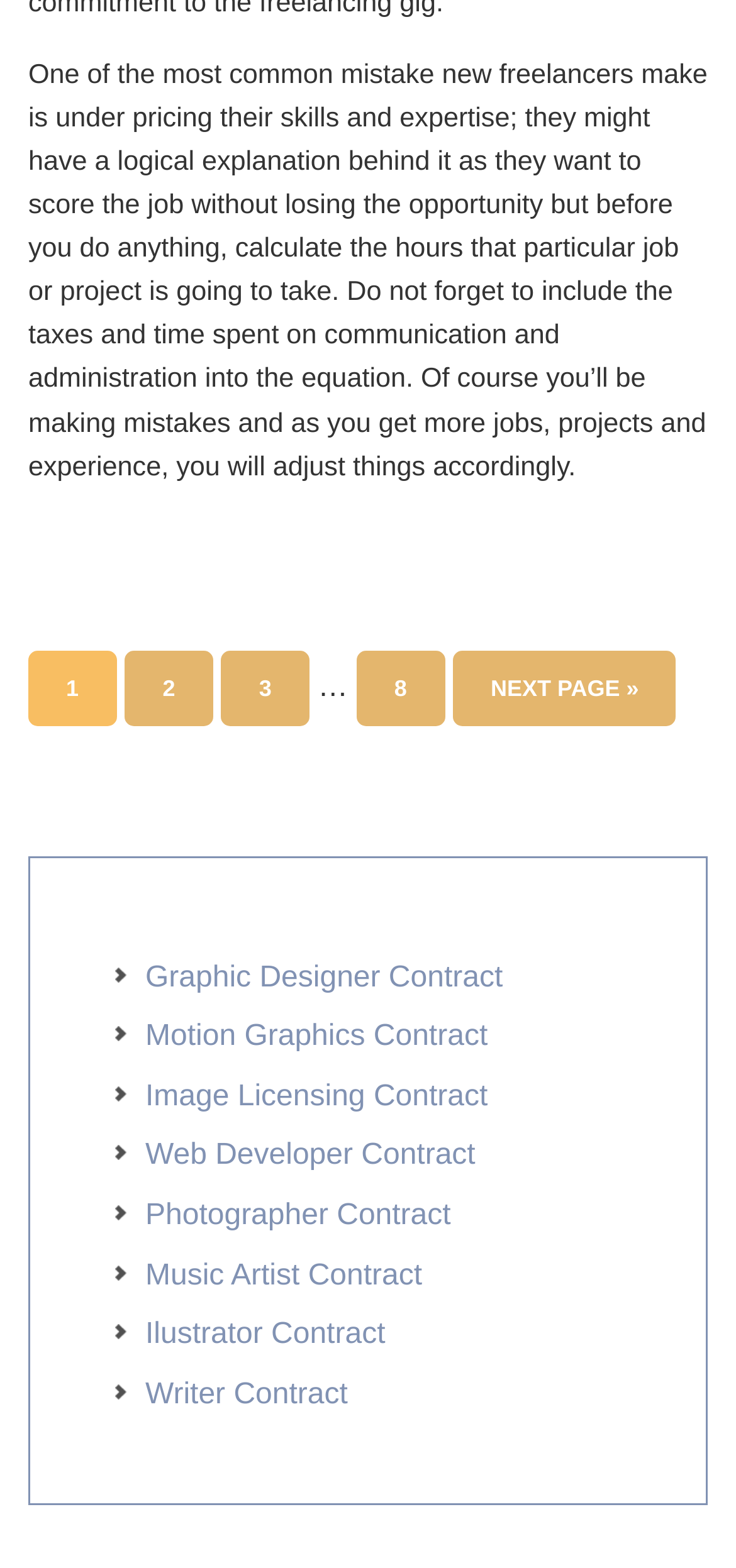Please provide a comprehensive response to the question based on the details in the image: How many pages are there in this article?

I counted the number of links at the bottom of the page, and there are 7 page links (2, 3, ...) and 1 'NEXT PAGE »' link, so there are at least 8 pages in total.